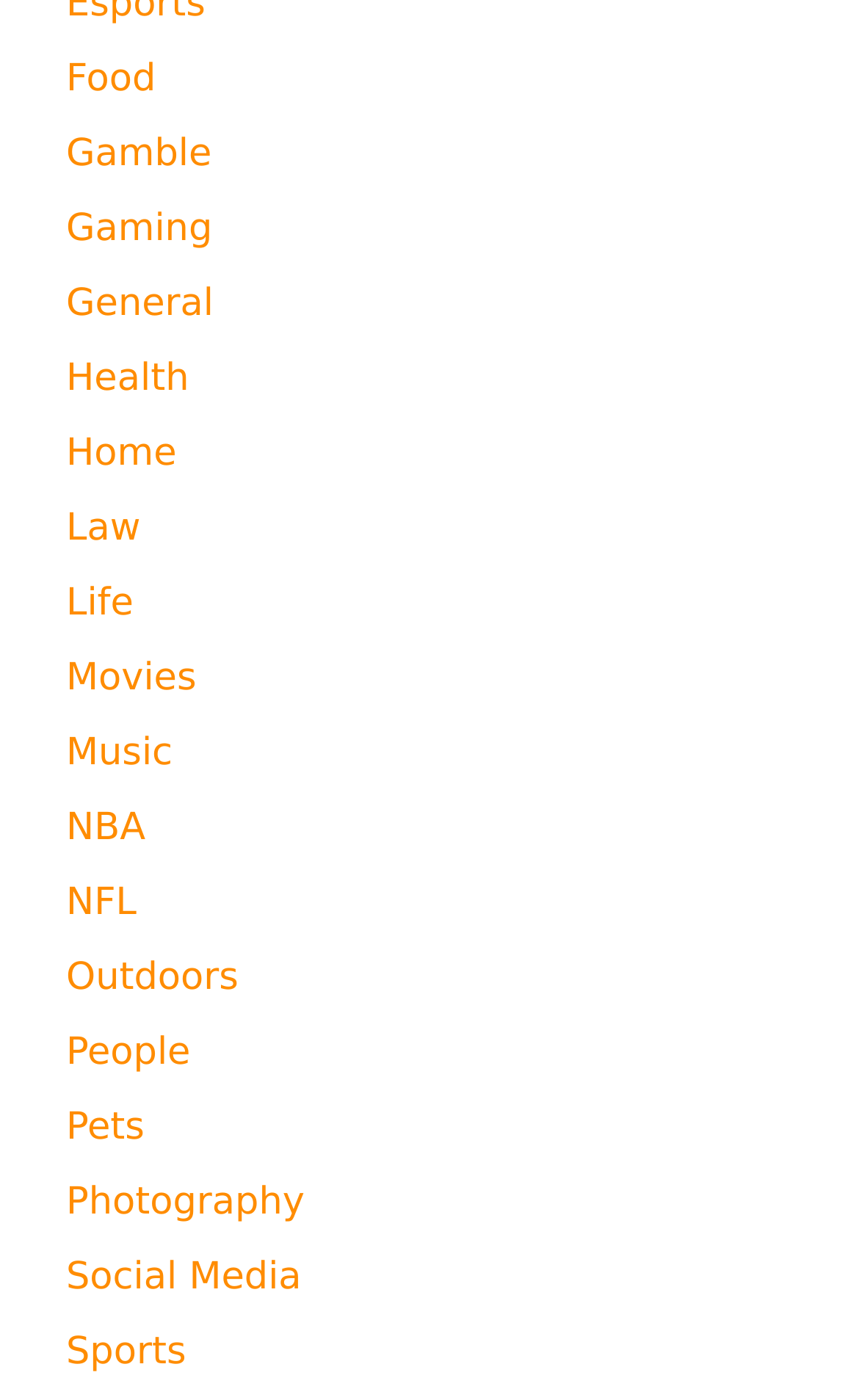What is the first category?
Use the information from the screenshot to give a comprehensive response to the question.

I looked at the links on the webpage and found that the first category is 'Food', which is located at the top-left corner of the webpage.